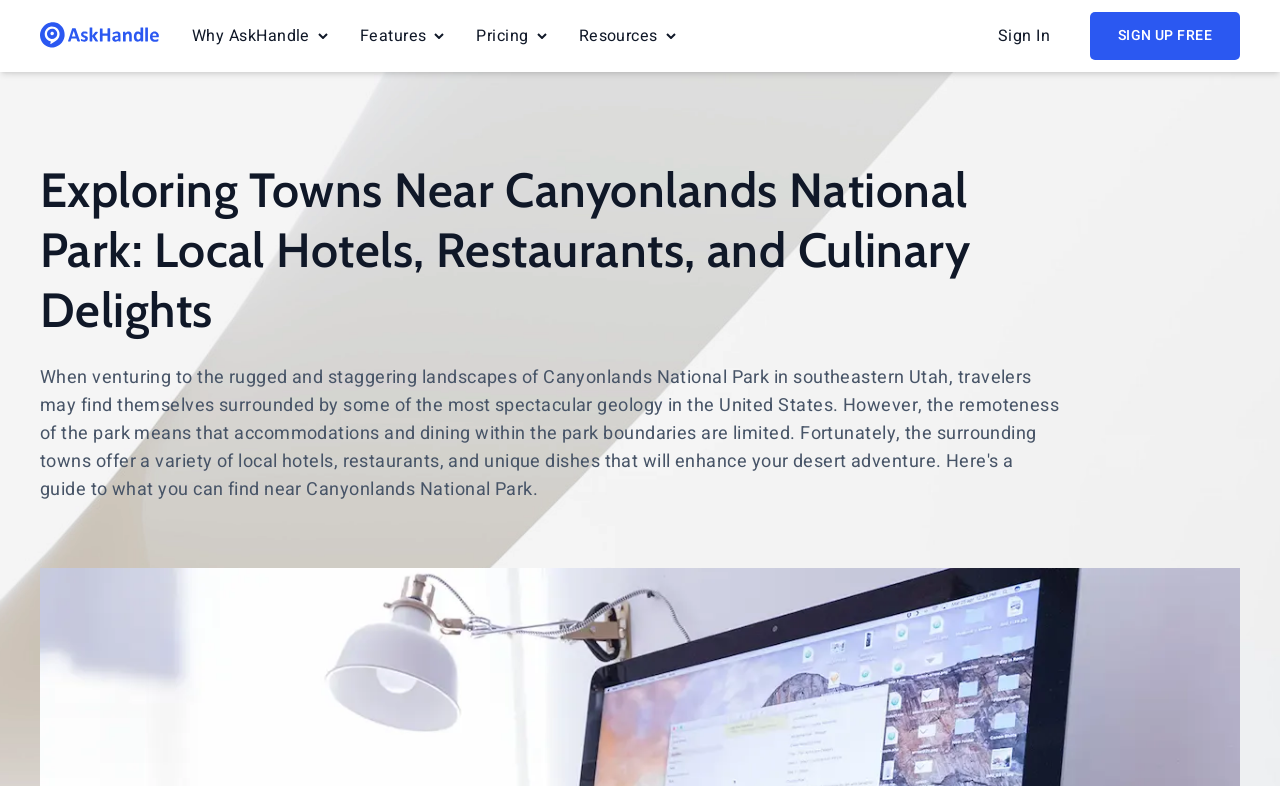Locate the bounding box of the UI element with the following description: "parent_node: Why AskHandle".

[0.031, 0.013, 0.125, 0.069]